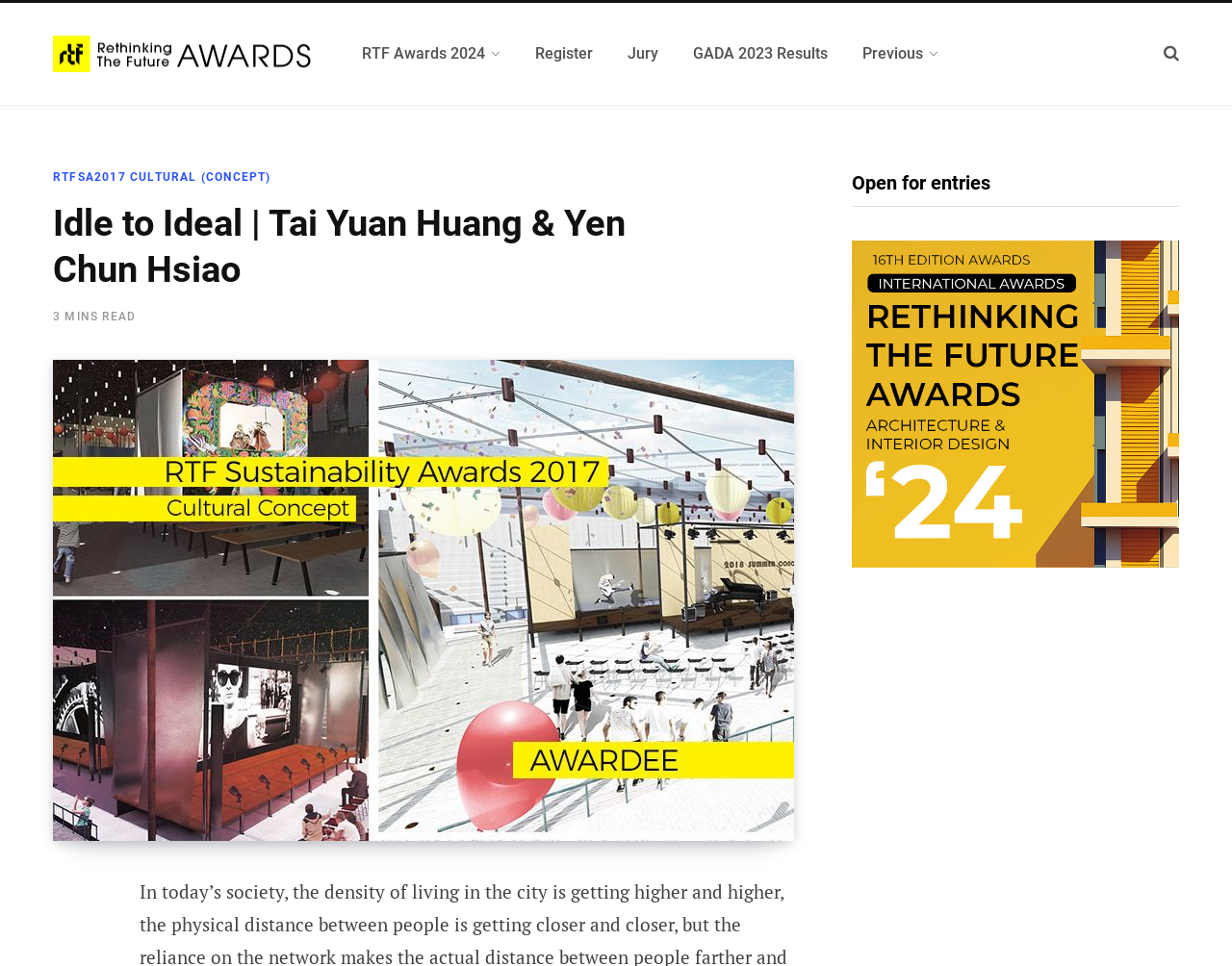Answer the question briefly using a single word or phrase: 
What is the text in the bottom-left corner of the webpage?

SHARE